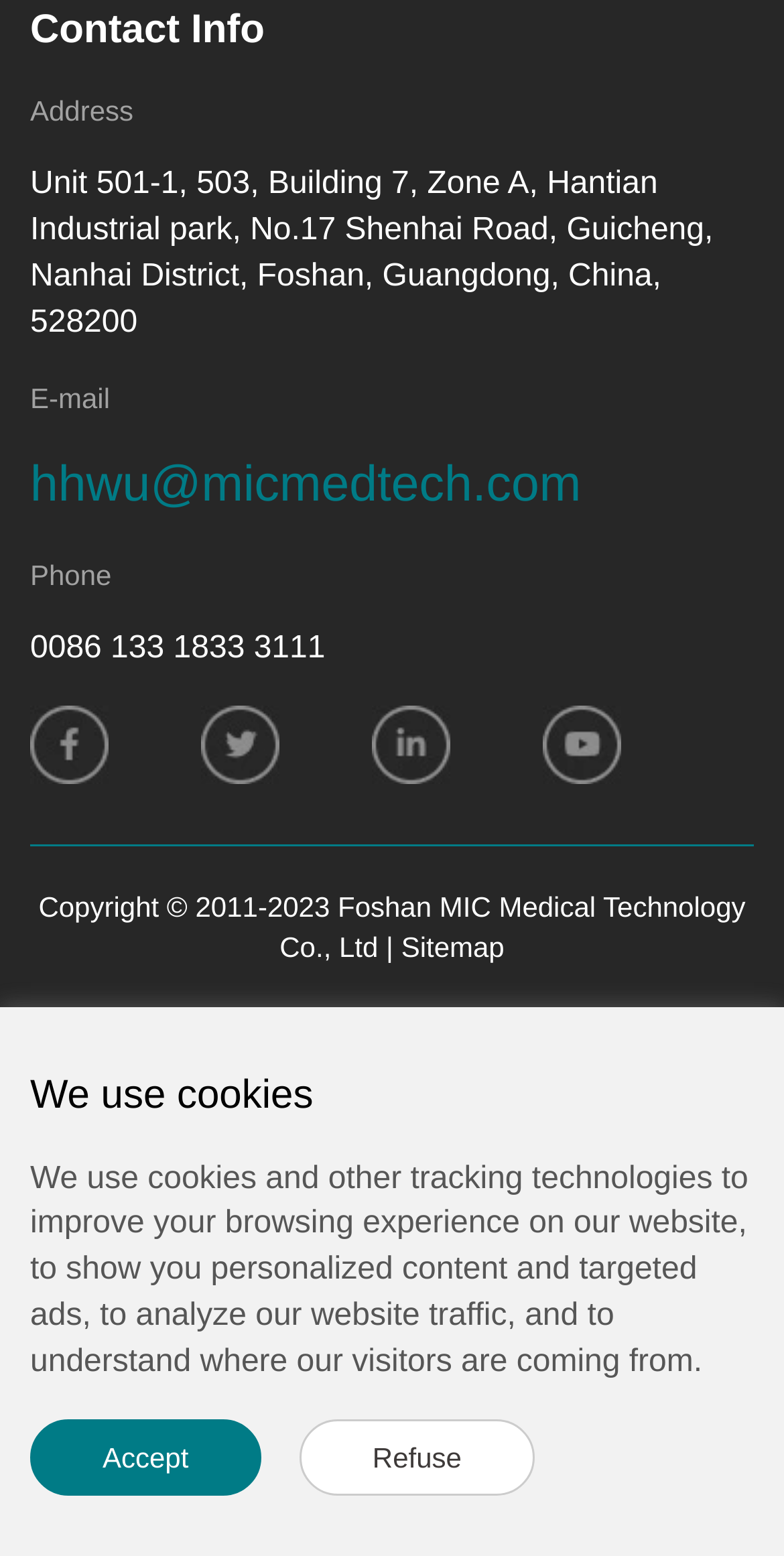What is the company's email?
Please answer the question with a detailed and comprehensive explanation.

I found the company's email by looking at the link element with the text 'E-mail' and then reading the text of the adjacent link element.